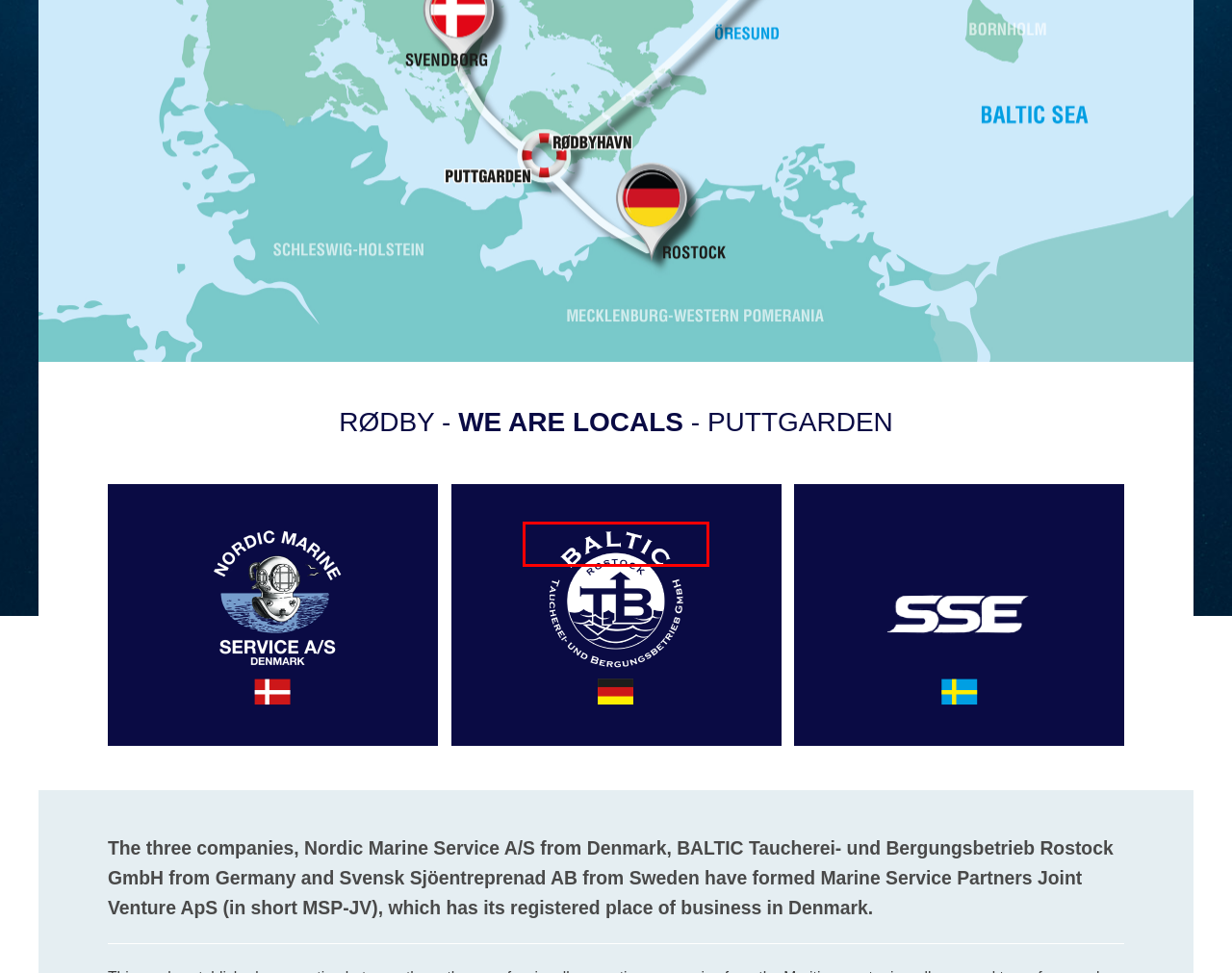Given a webpage screenshot featuring a red rectangle around a UI element, please determine the best description for the new webpage that appears after the element within the bounding box is clicked. The options are:
A. Baltic Diver Germany – International Diving Contractor
B. Home - Nordic Marine Service
C. Diving | Marine Service Partners
D. Vessels | Marine Service Partners
E. NEWS | Marine Service Partners
F. Contact | Marine Service Partners
G. Riggers | Marine Service Partners
H. SSE Svenska

A